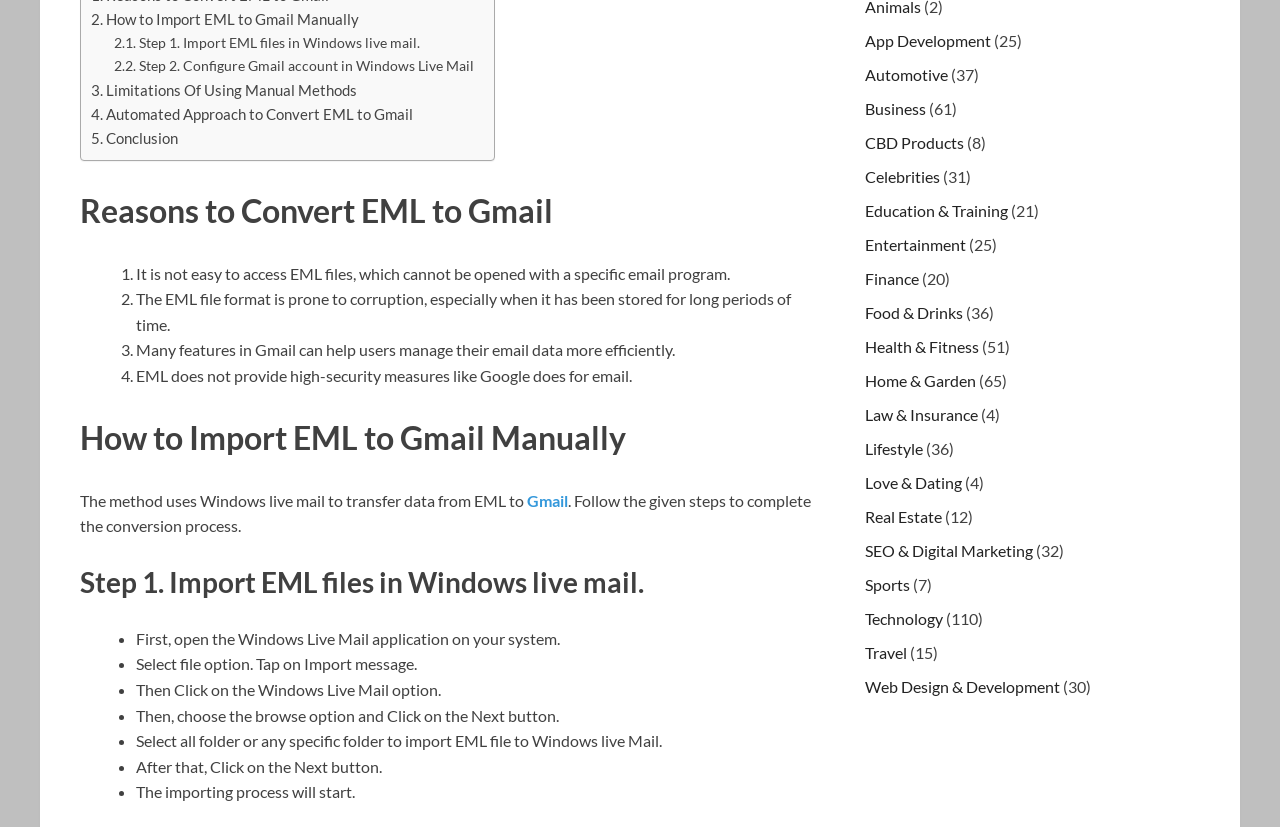Refer to the screenshot and answer the following question in detail:
What is the purpose of converting EML to Gmail?

The webpage explains that EML files are not easily accessible and prone to corruption, and converting them to Gmail can help users manage their email data more efficiently and securely.